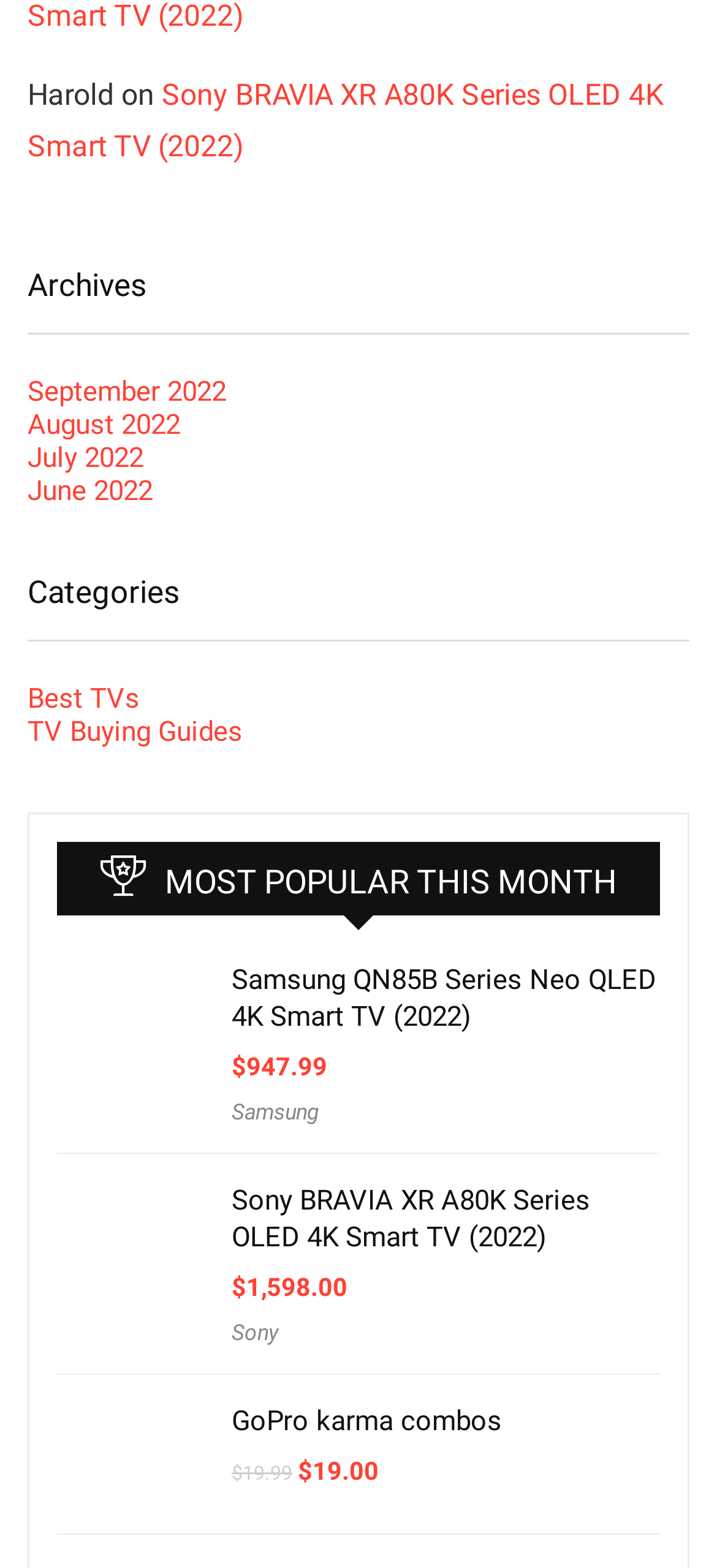Identify the bounding box coordinates of the clickable region necessary to fulfill the following instruction: "contact us". The bounding box coordinates should be four float numbers between 0 and 1, i.e., [left, top, right, bottom].

None